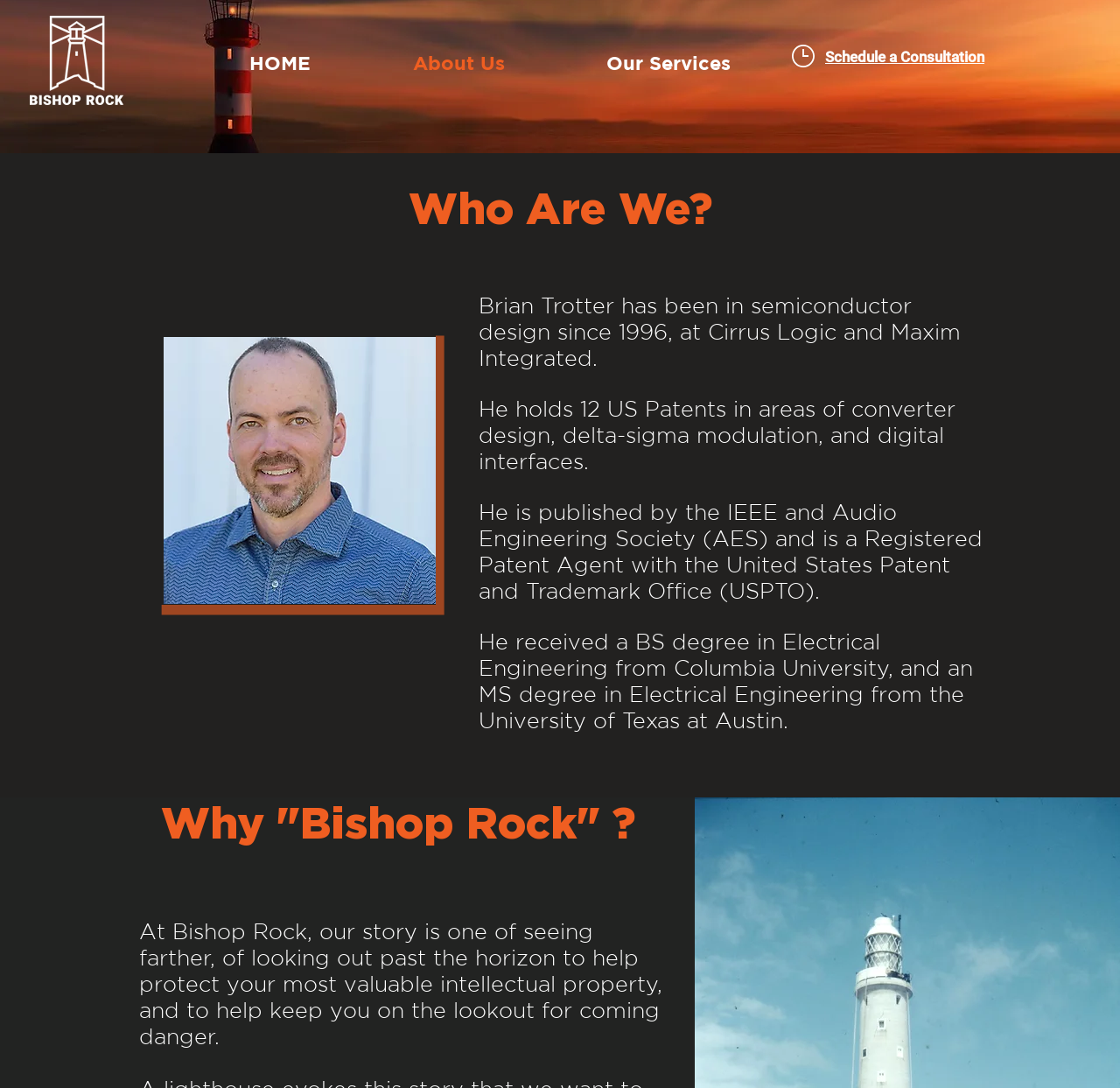Determine the coordinates of the bounding box for the clickable area needed to execute this instruction: "View Brian Trotter's profile".

[0.146, 0.31, 0.389, 0.555]